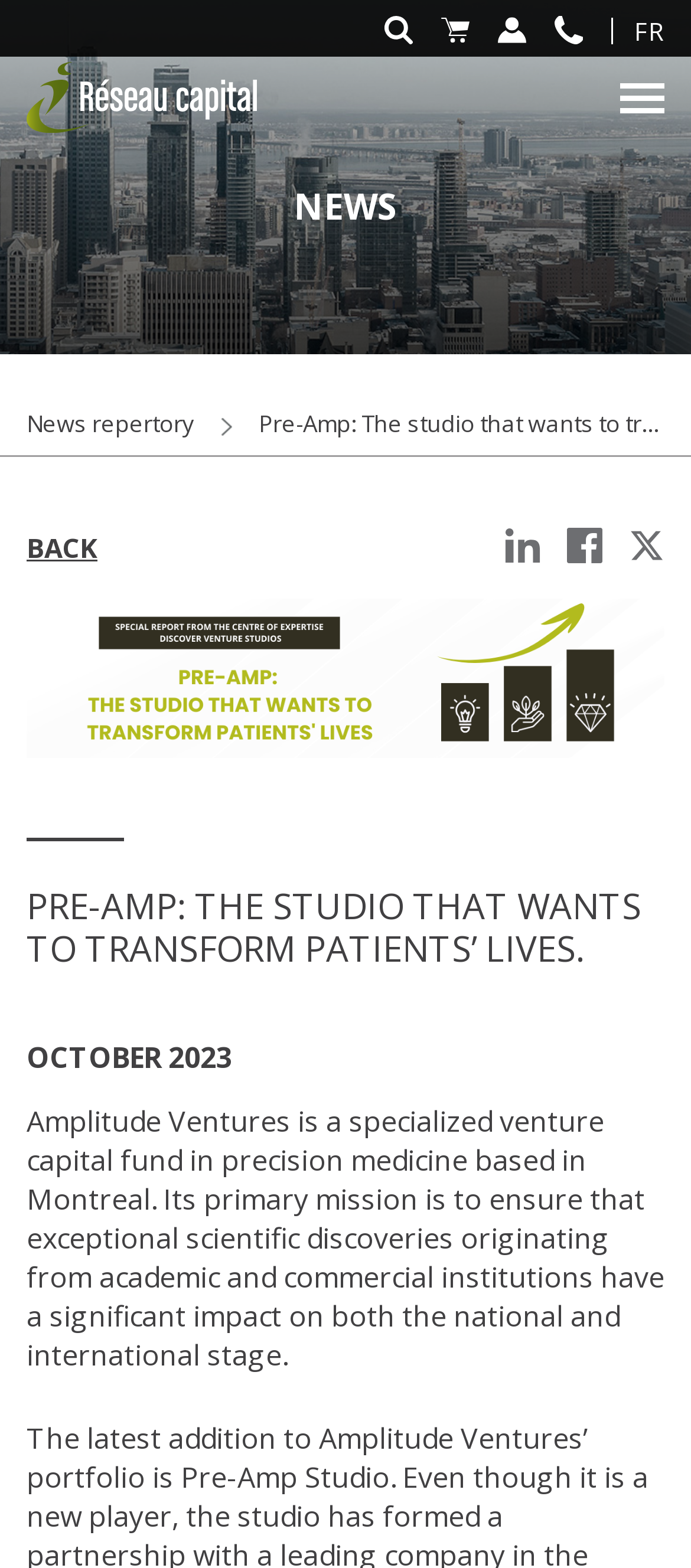Extract the bounding box coordinates of the UI element described: "alt="Contact"". Provide the coordinates in the format [left, top, right, bottom] with values ranging from 0 to 1.

[0.803, 0.01, 0.844, 0.034]